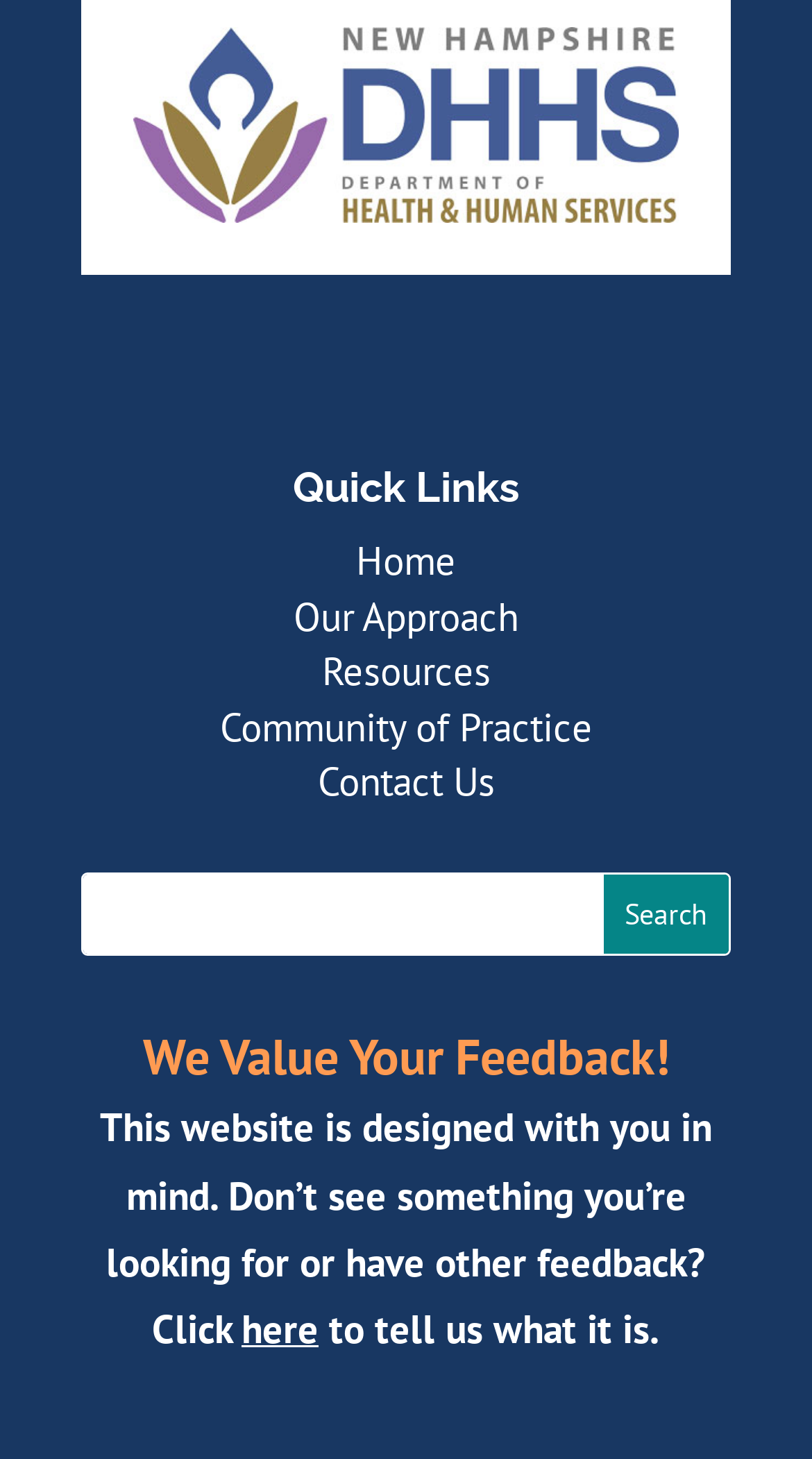Find the bounding box coordinates of the element's region that should be clicked in order to follow the given instruction: "Explore 'Grocery'". The coordinates should consist of four float numbers between 0 and 1, i.e., [left, top, right, bottom].

None